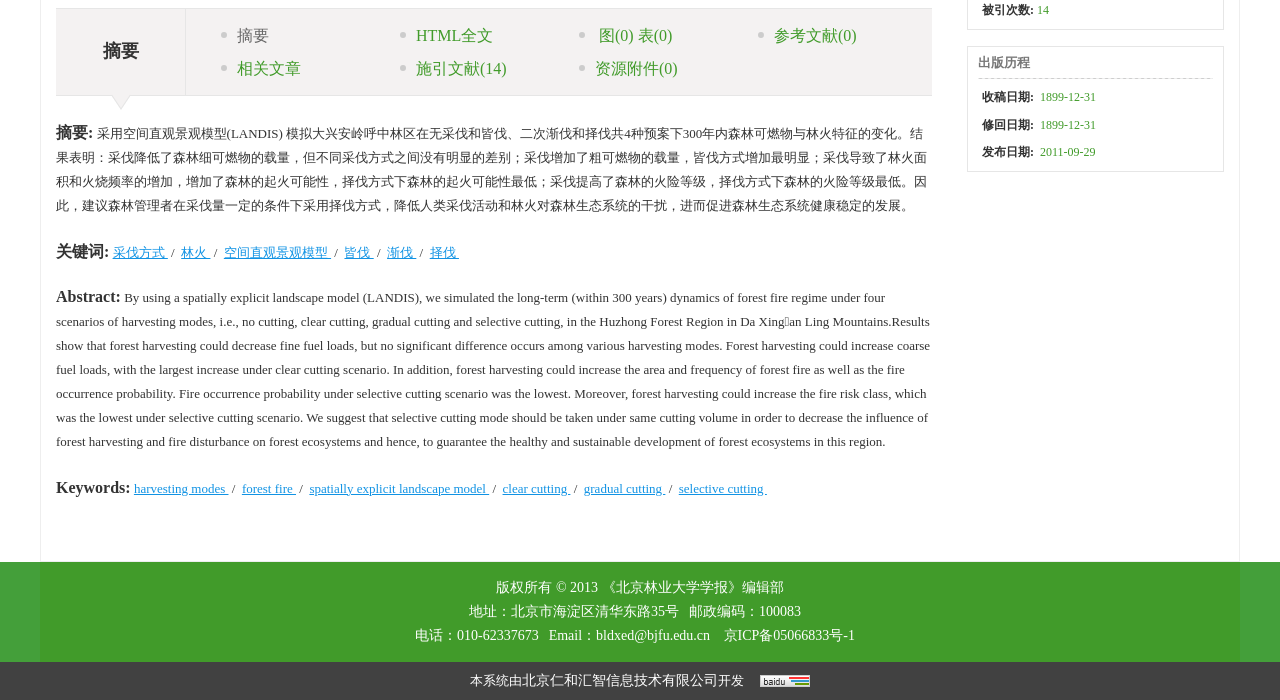Find and provide the bounding box coordinates for the UI element described here: "spatially explicit landscape model". The coordinates should be given as four float numbers between 0 and 1: [left, top, right, bottom].

[0.242, 0.687, 0.382, 0.708]